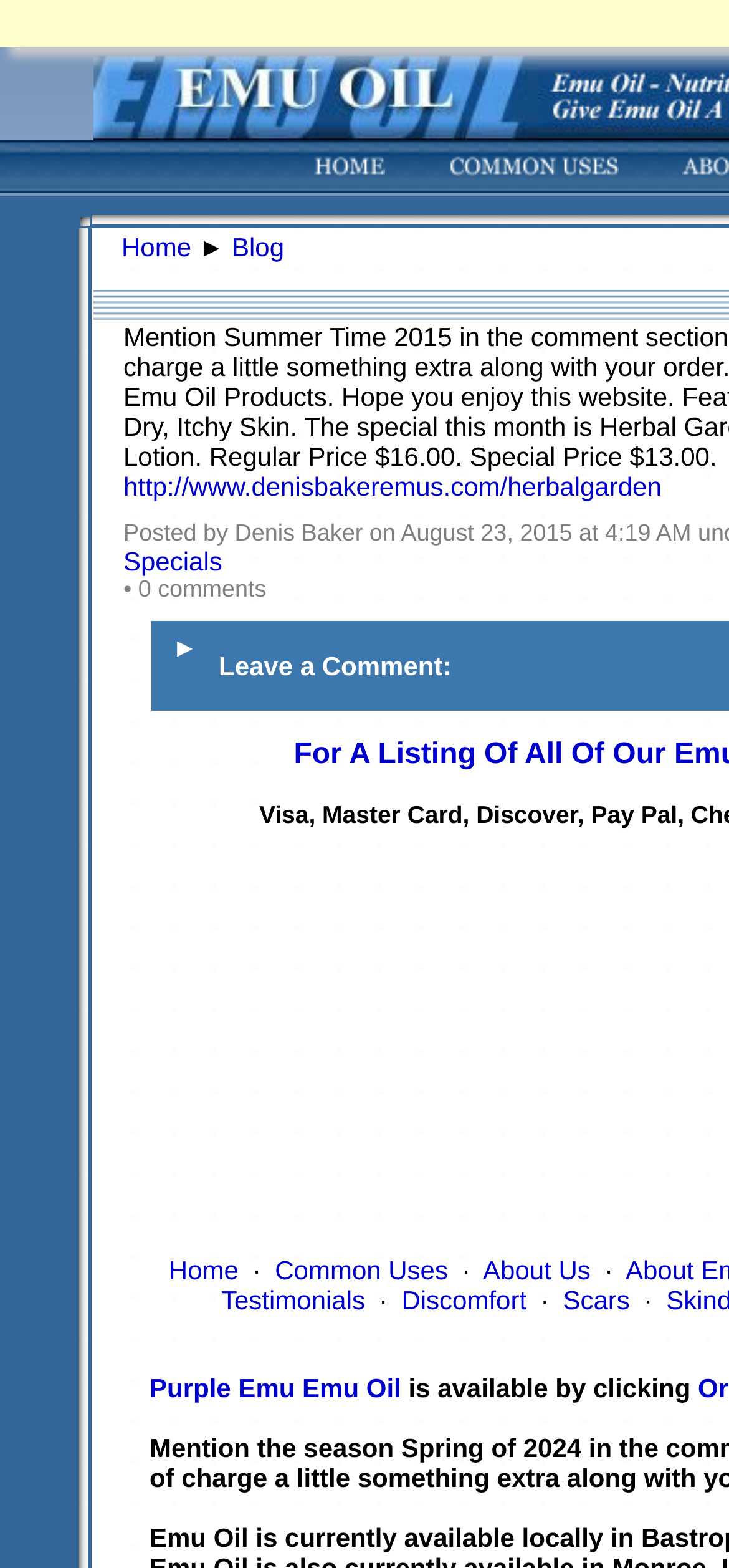Find and indicate the bounding box coordinates of the region you should select to follow the given instruction: "Leave a comment".

[0.3, 0.415, 0.619, 0.434]